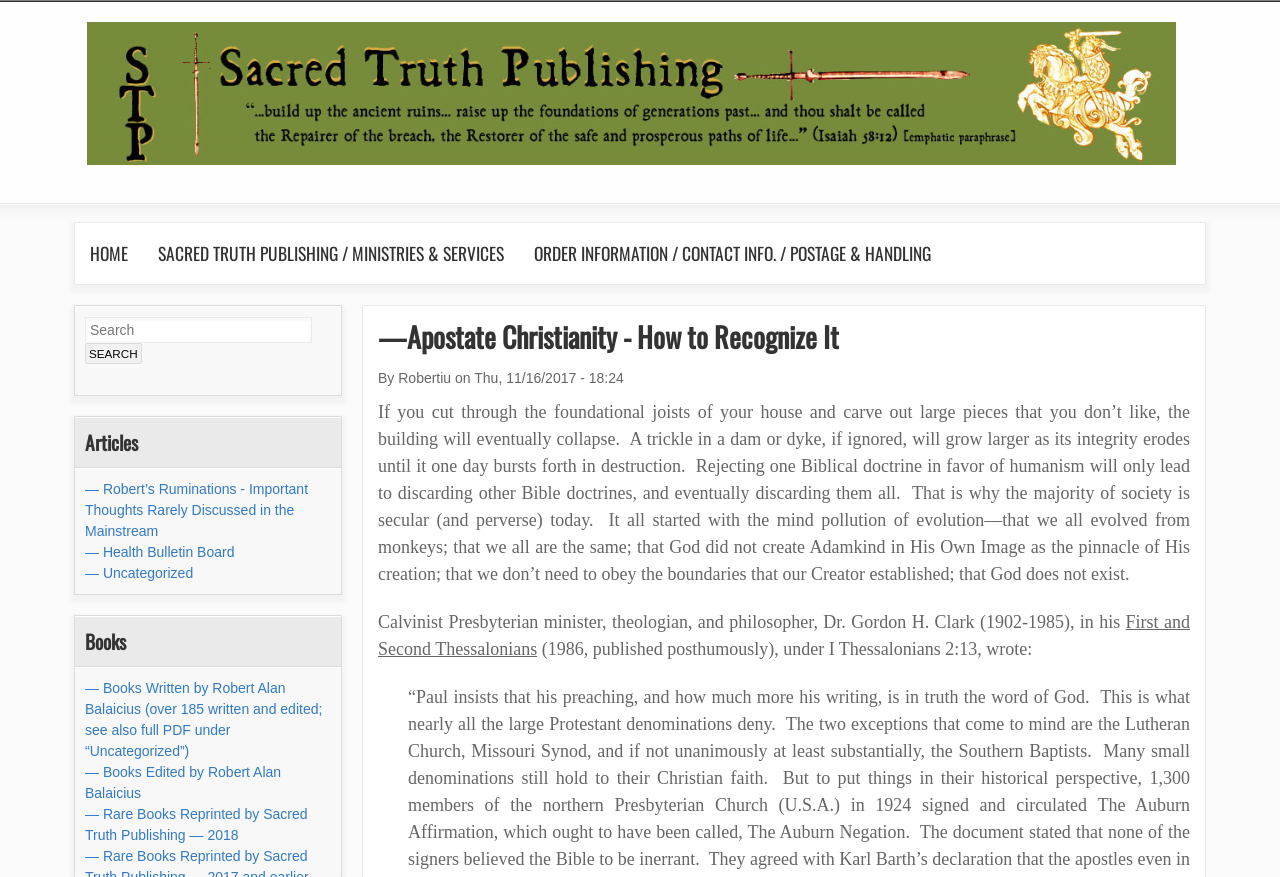Please find and report the bounding box coordinates of the element to click in order to perform the following action: "Click the Home link". The coordinates should be expressed as four float numbers between 0 and 1, in the format [left, top, right, bottom].

None